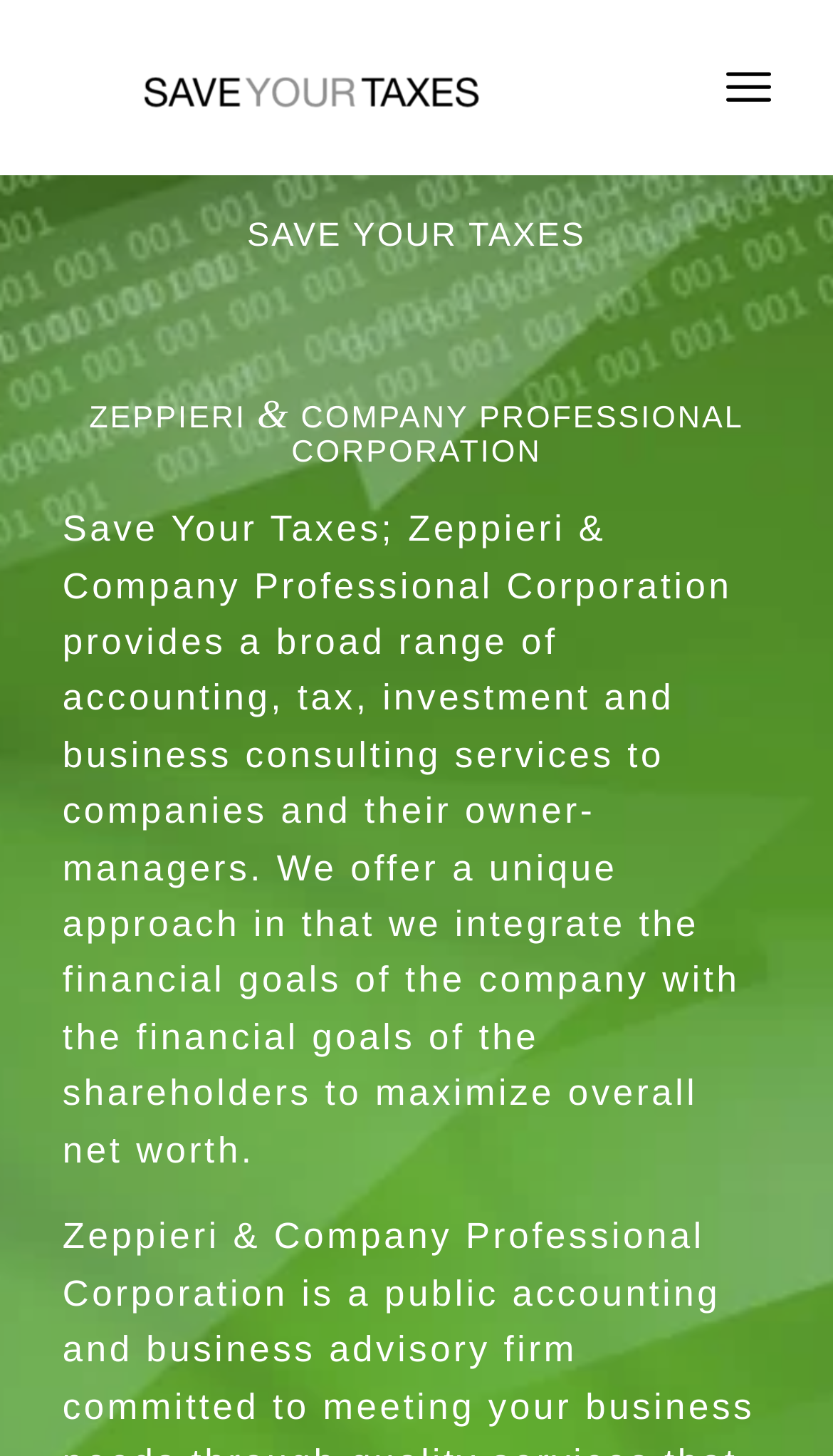Bounding box coordinates are given in the format (top-left x, top-left y, bottom-right x, bottom-right y). All values should be floating point numbers between 0 and 1. Provide the bounding box coordinate for the UI element described as: Menu

None